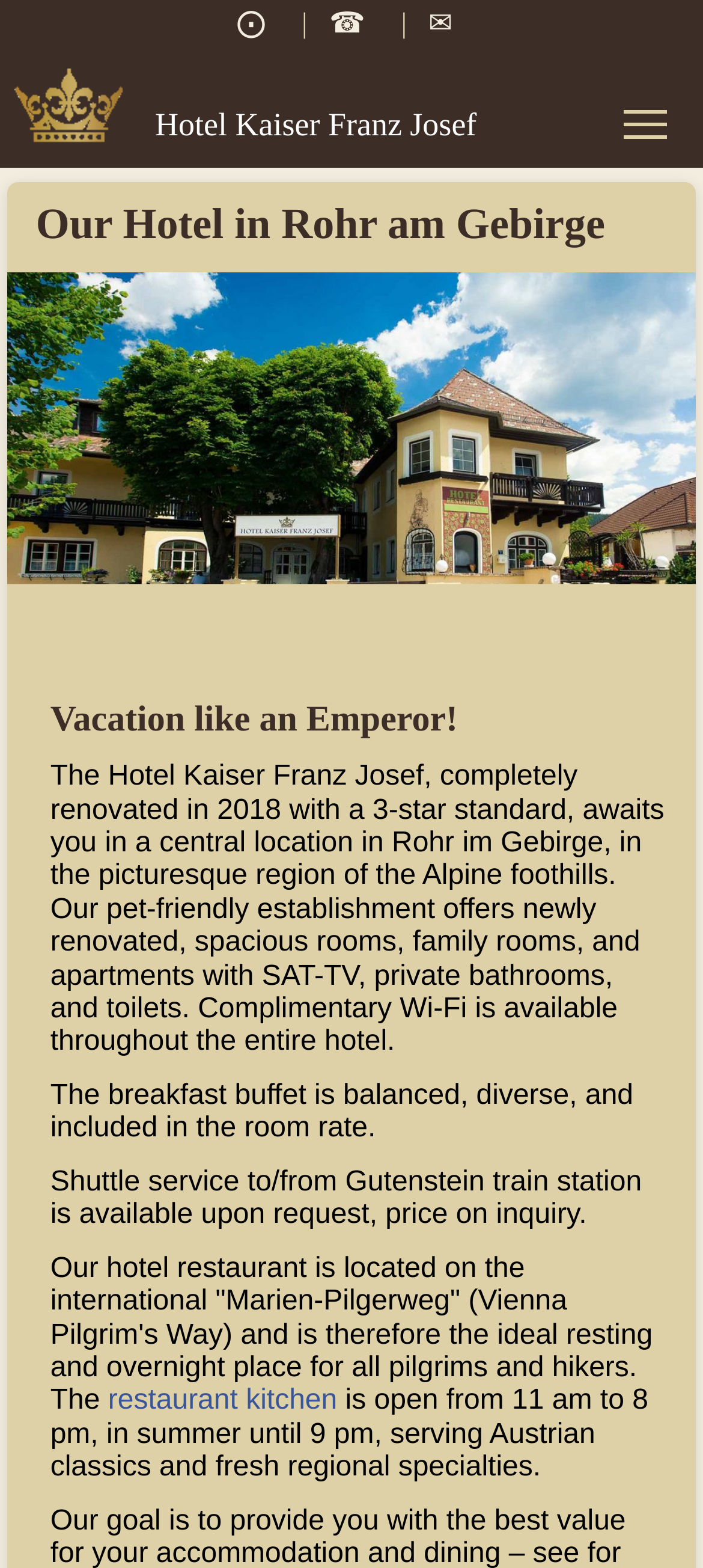Please indicate the bounding box coordinates of the element's region to be clicked to achieve the instruction: "Search for a keyword". Provide the coordinates as four float numbers between 0 and 1, i.e., [left, top, right, bottom].

None